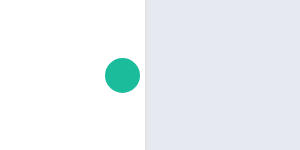Please give a short response to the question using one word or a phrase:
What is the likely purpose of the design element?

Represent Fidelity Investments mobile app